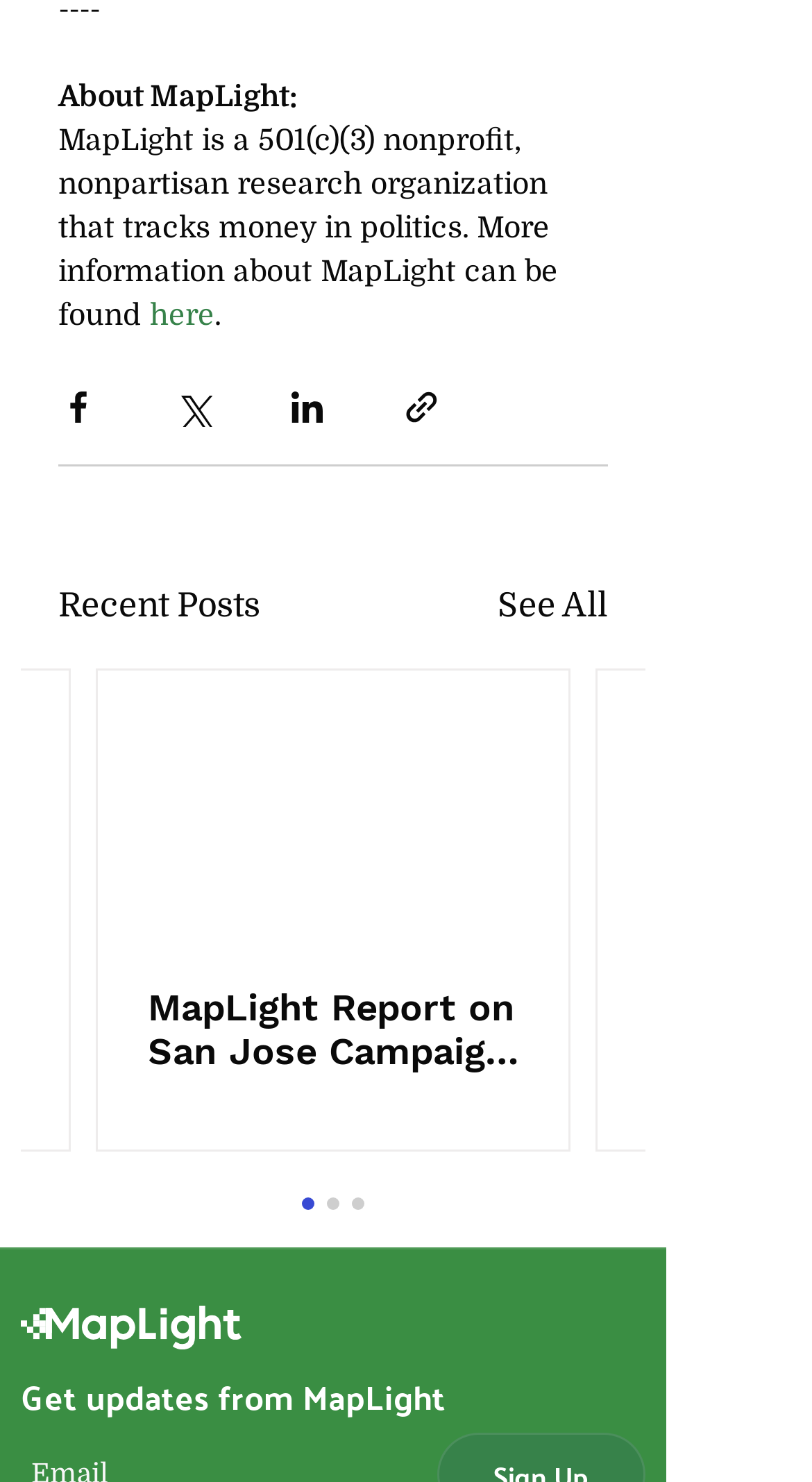Determine the bounding box coordinates of the clickable element to achieve the following action: 'Click on the Facebook icon'. Provide the coordinates as four float values between 0 and 1, formatted as [left, top, right, bottom].

None